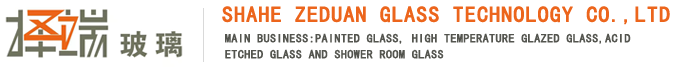Paint a vivid picture of the image with your description.

The image showcases the logo and branding for Shahe Zeduan Glass Technology Co., Ltd. Prominently featured in bold, is the company name, indicating its identity and profession in the glass manufacturing industry. The text outlines their main areas of expertise, including painted glass, high-temperature glazed glass, acid-etched glass, and shower room glass. The design reflects a modern and professional aesthetic, emphasizing the company's commitment to quality and innovation in glass technology.